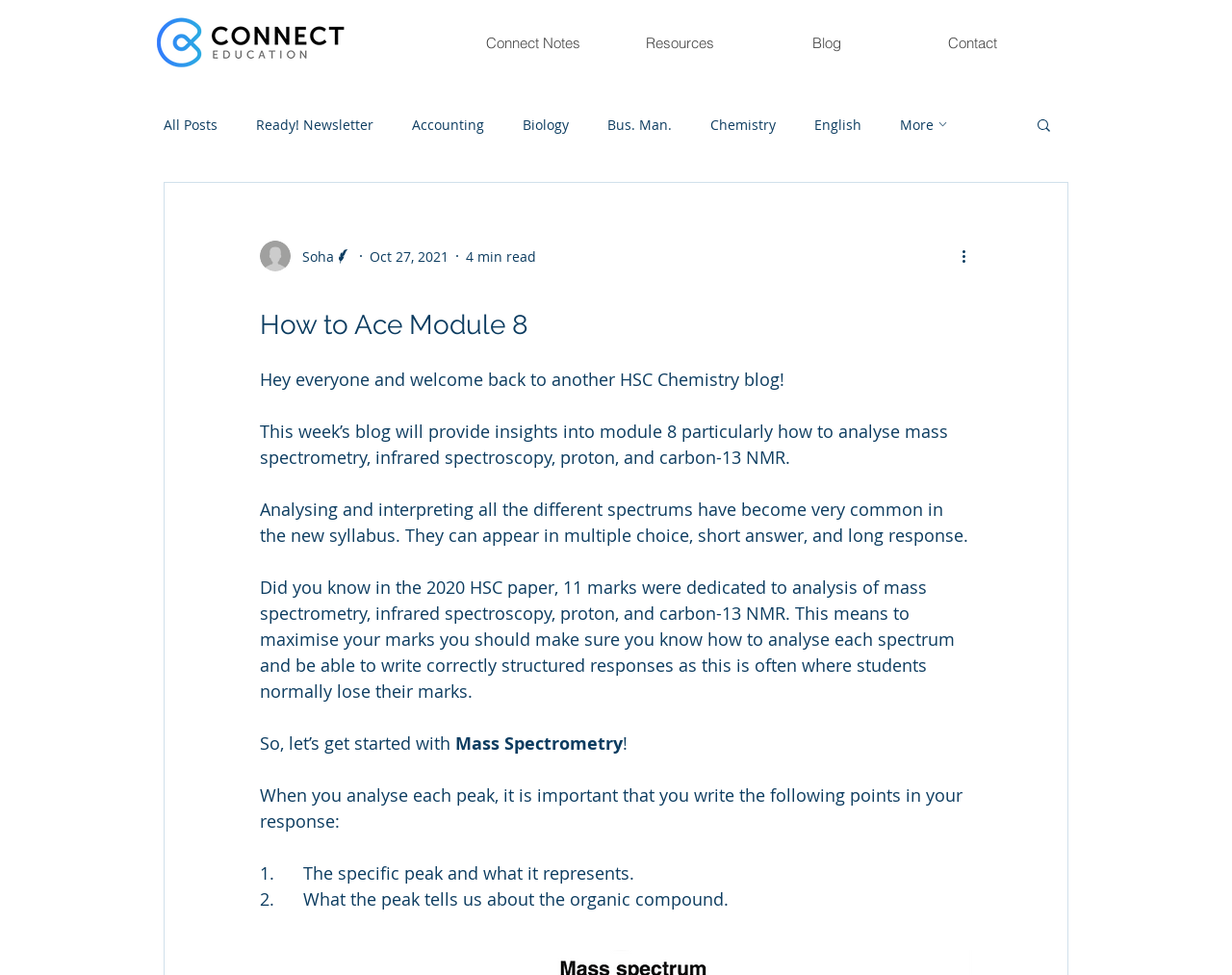Answer the question in a single word or phrase:
How many marks were dedicated to analysis of mass spectrometry in the 2020 HSC paper?

11 marks